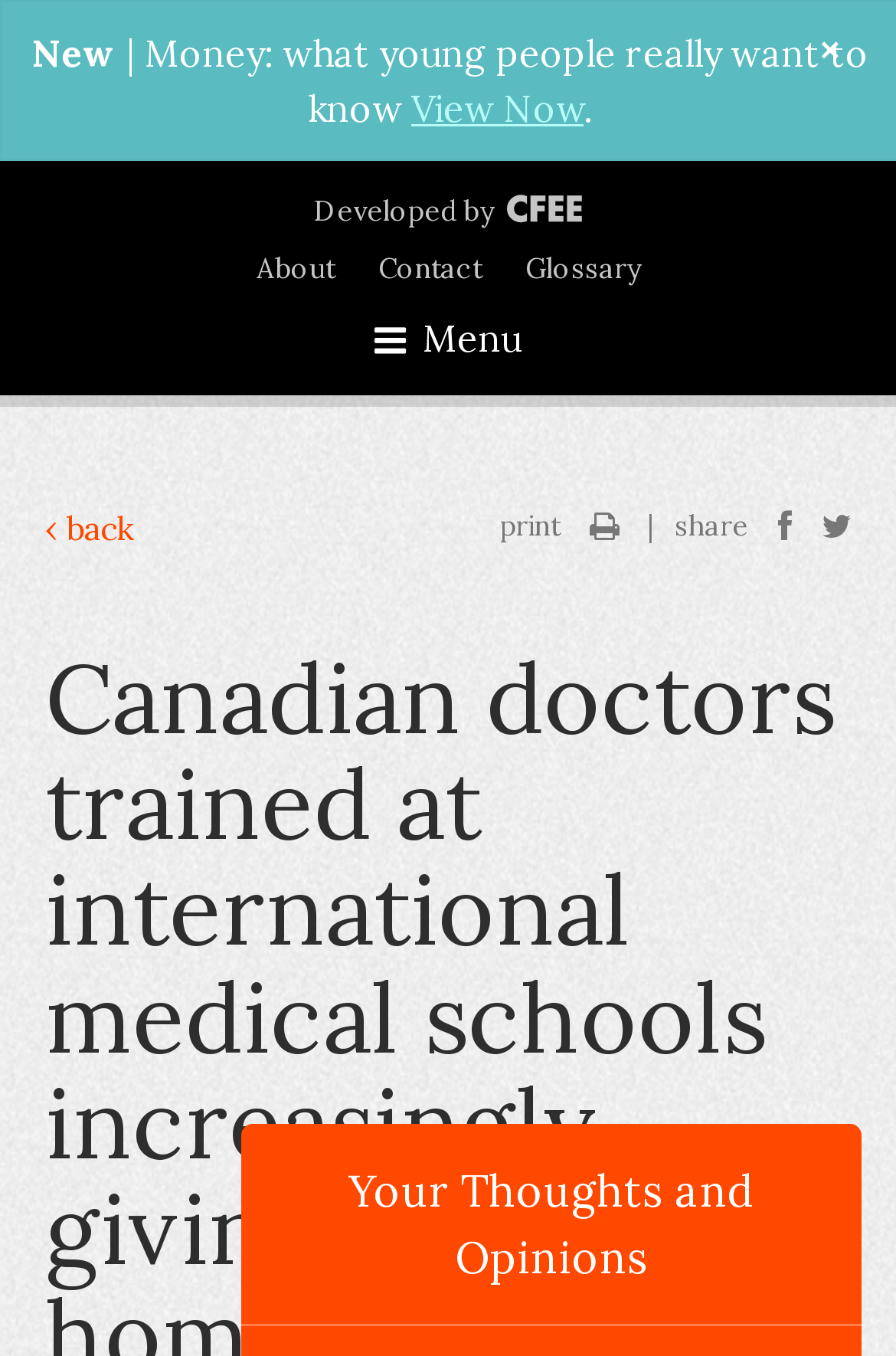Determine the bounding box coordinates of the clickable region to follow the instruction: "Click Contact".

[0.422, 0.185, 0.537, 0.21]